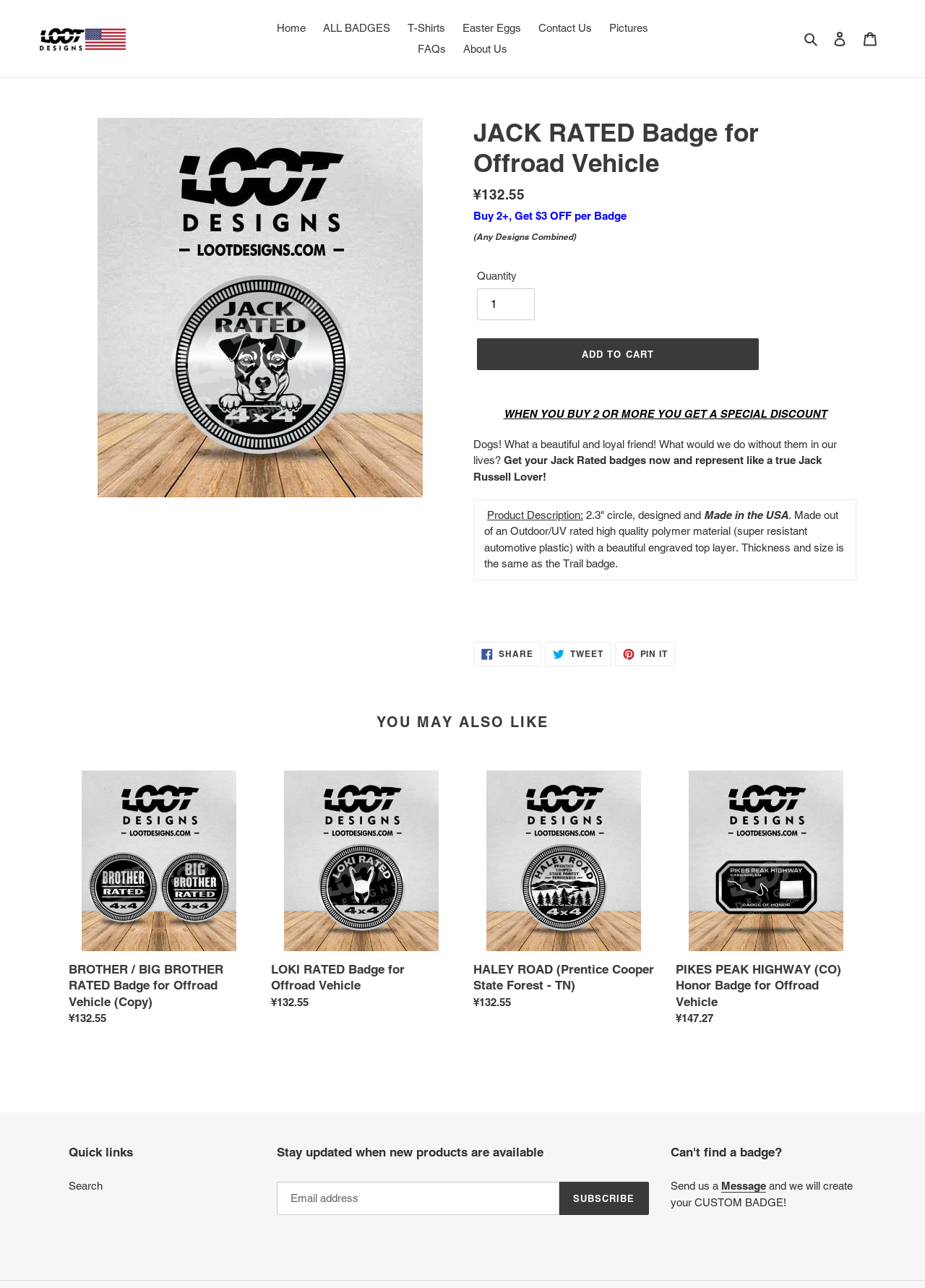Please determine the bounding box coordinates for the element that should be clicked to follow these instructions: "Add the 'JACK RATED Badge for Offroad Vehicle' to cart".

[0.516, 0.263, 0.82, 0.287]